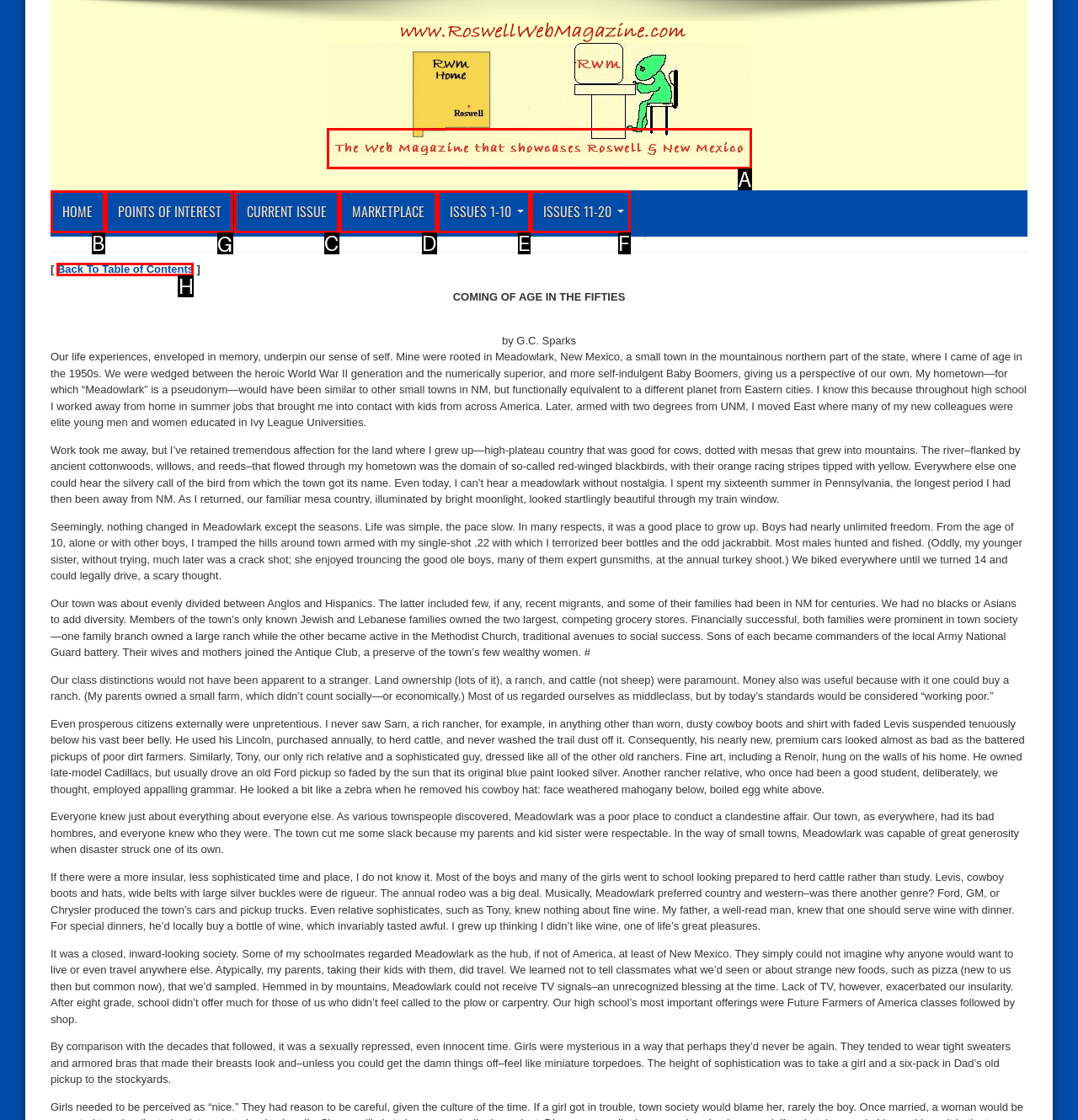Given the task: Click the 'POINTS OF INTEREST' link, tell me which HTML element to click on.
Answer with the letter of the correct option from the given choices.

G